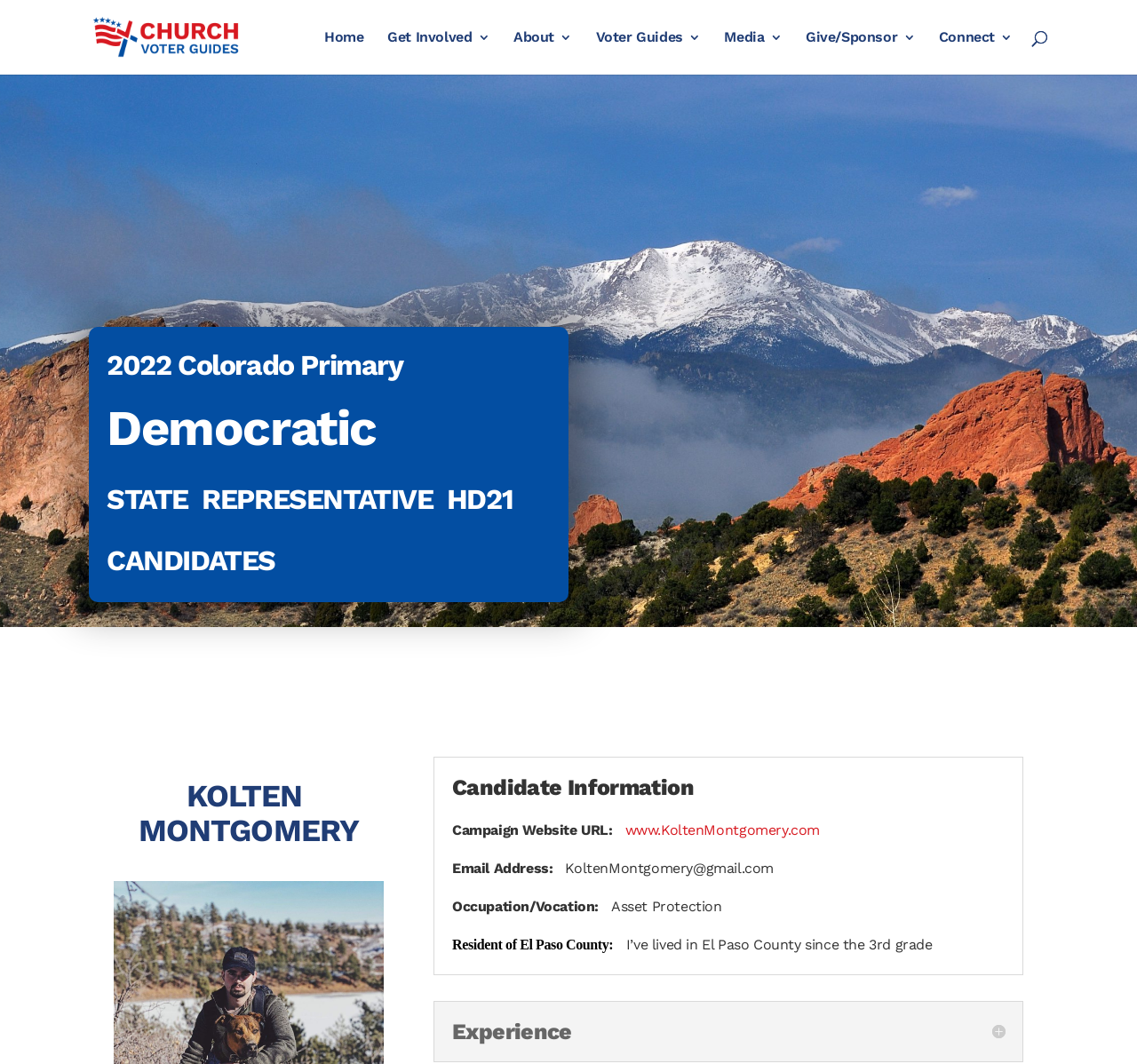Determine the bounding box coordinates for the area that should be clicked to carry out the following instruction: "search".

[0.078, 0.0, 0.922, 0.001]